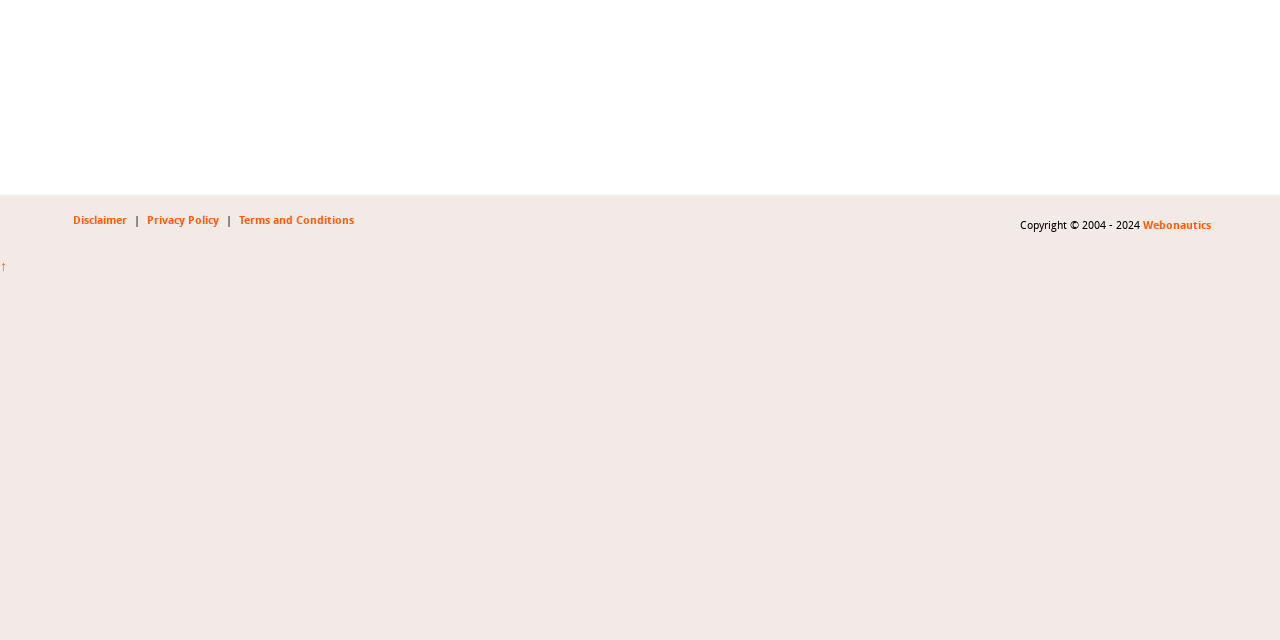Please find the bounding box for the UI element described by: "Privacy Policy".

[0.115, 0.334, 0.171, 0.355]